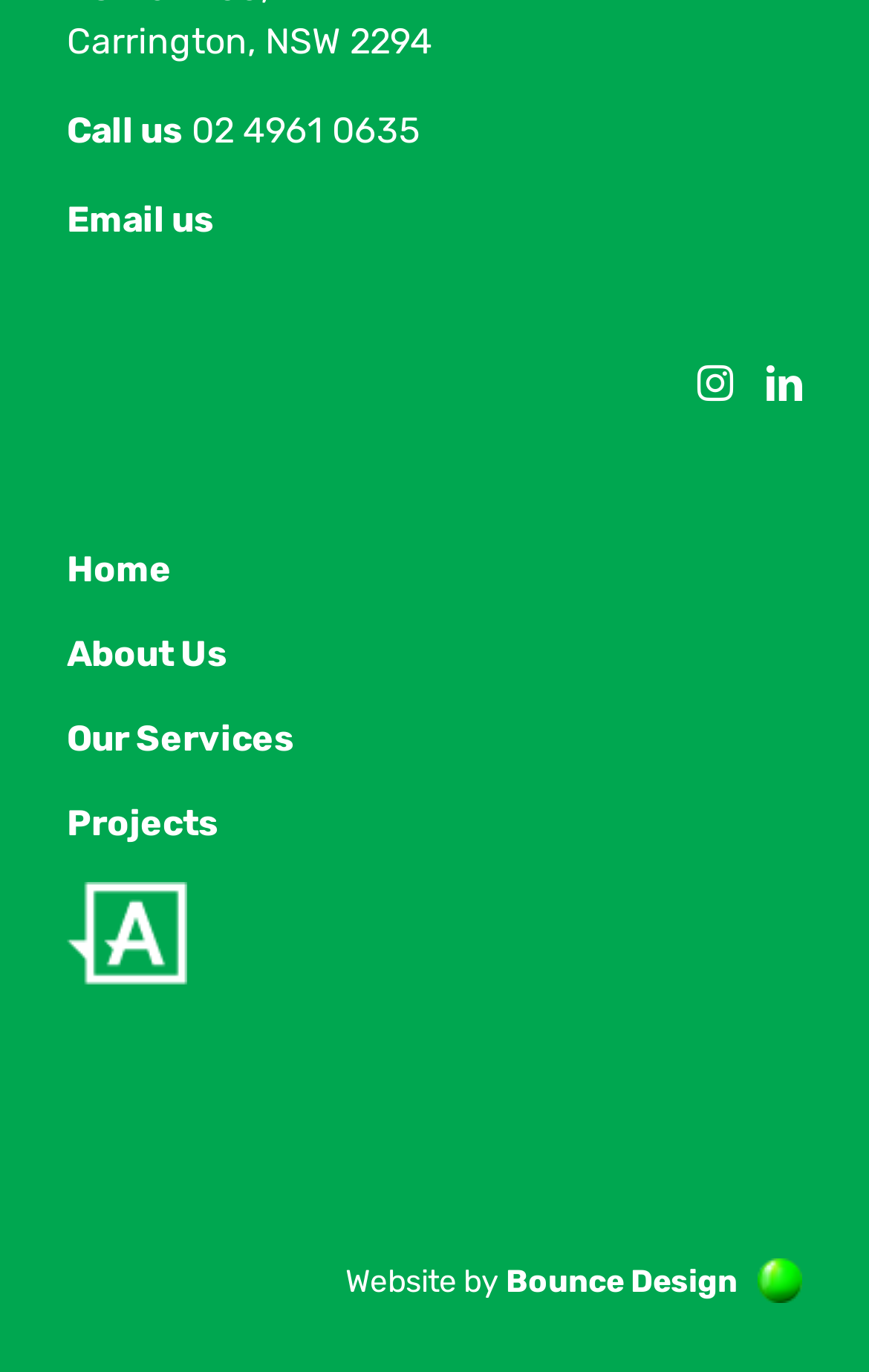Please identify the bounding box coordinates of the element that needs to be clicked to perform the following instruction: "Visit the Instagram page".

[0.803, 0.267, 0.844, 0.293]